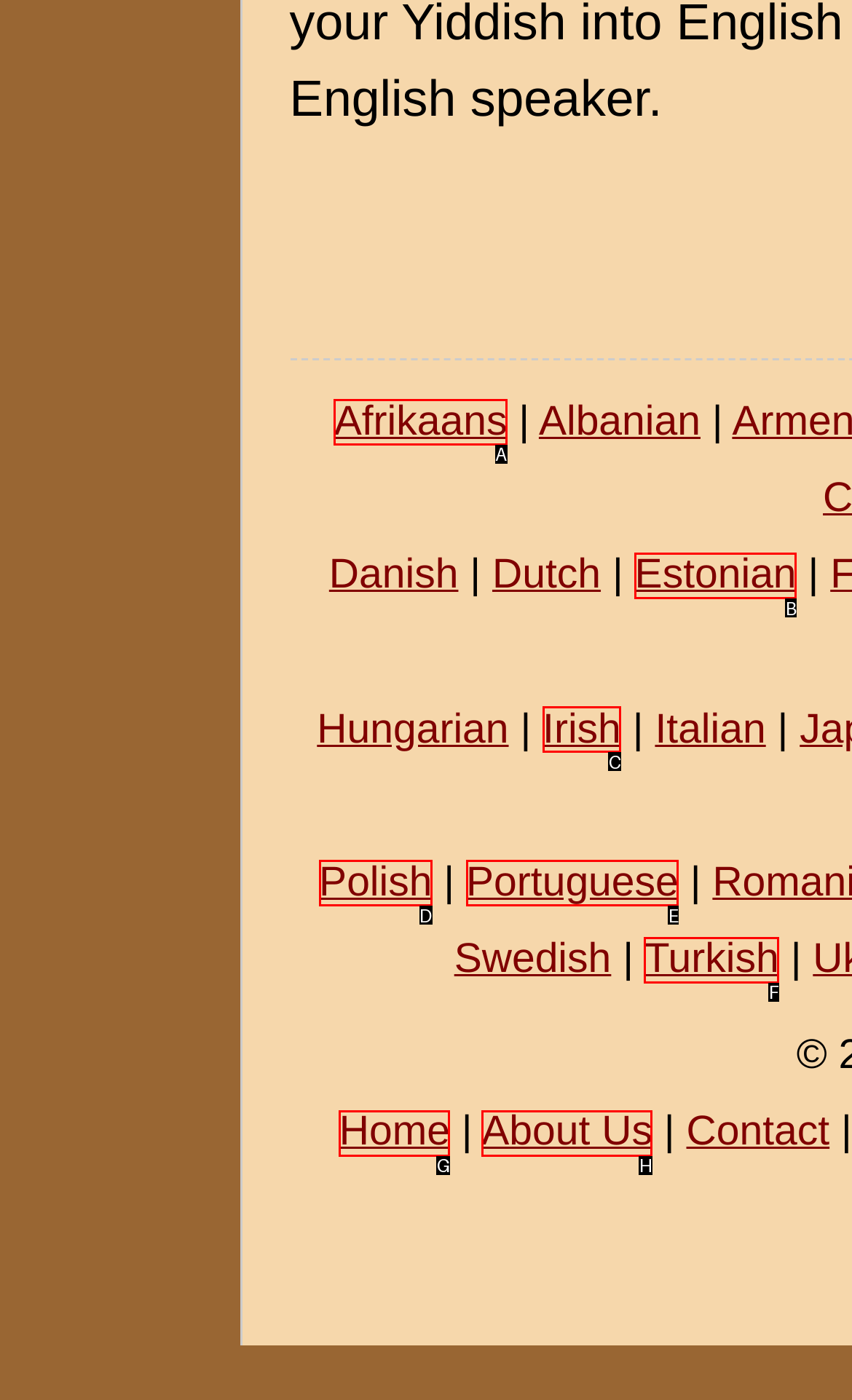Pick the option that should be clicked to perform the following task: Select Afrikaans language
Answer with the letter of the selected option from the available choices.

A